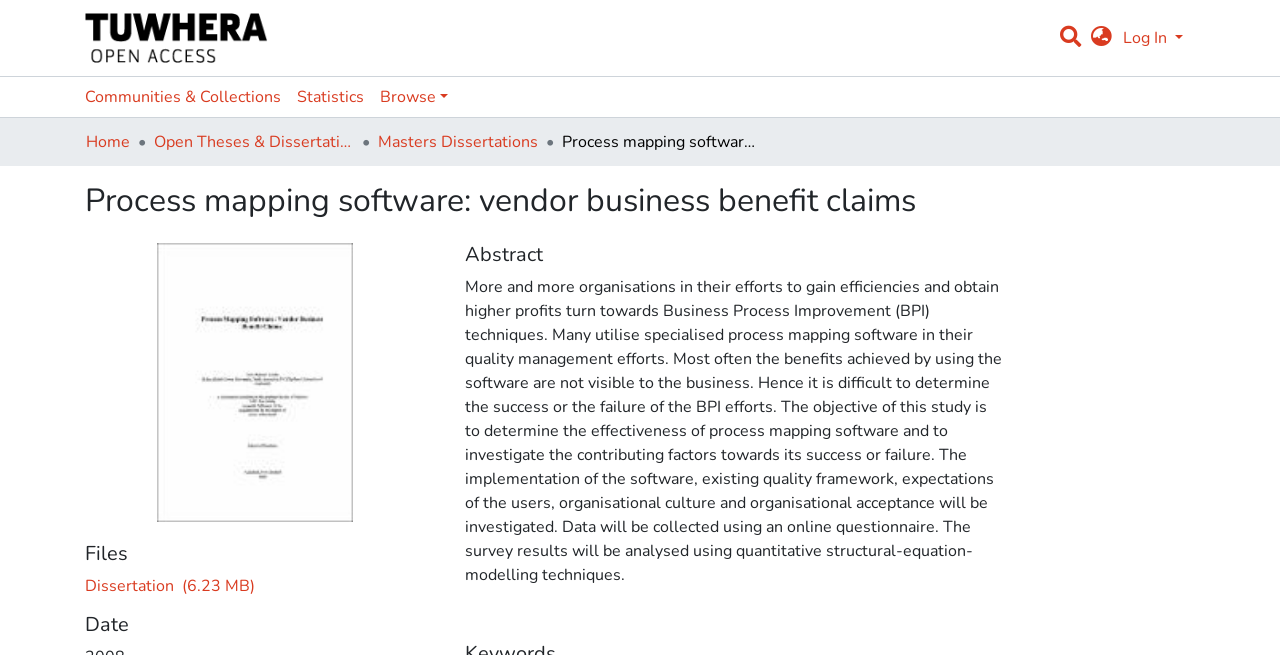Given the description of the UI element: "Dissertation(6.23 MB)", predict the bounding box coordinates in the form of [left, top, right, bottom], with each value being a float between 0 and 1.

[0.066, 0.878, 0.199, 0.912]